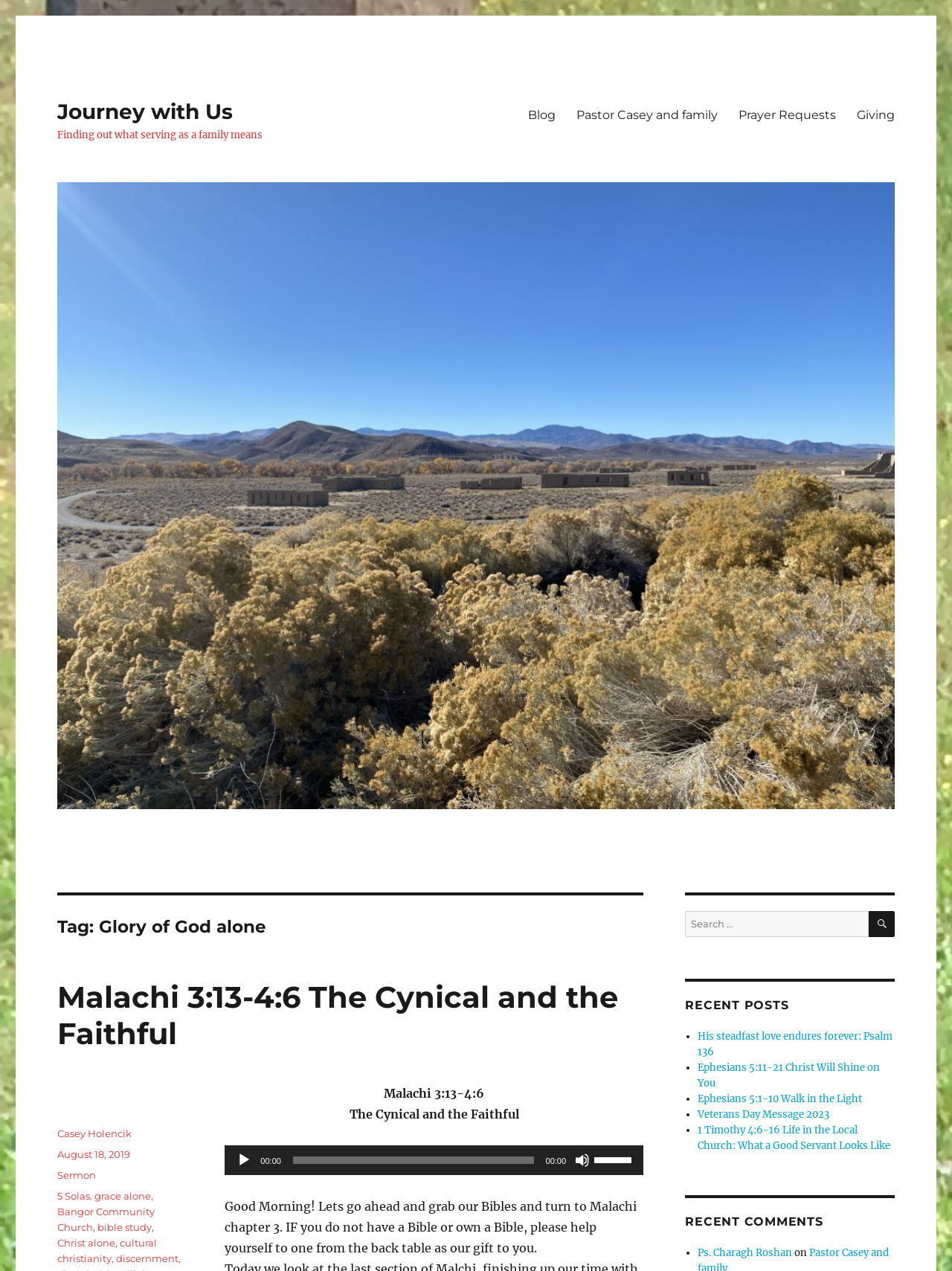Predict the bounding box coordinates of the UI element that matches this description: "cultural christianity". The coordinates should be in the format [left, top, right, bottom] with each value between 0 and 1.

[0.06, 0.973, 0.165, 0.995]